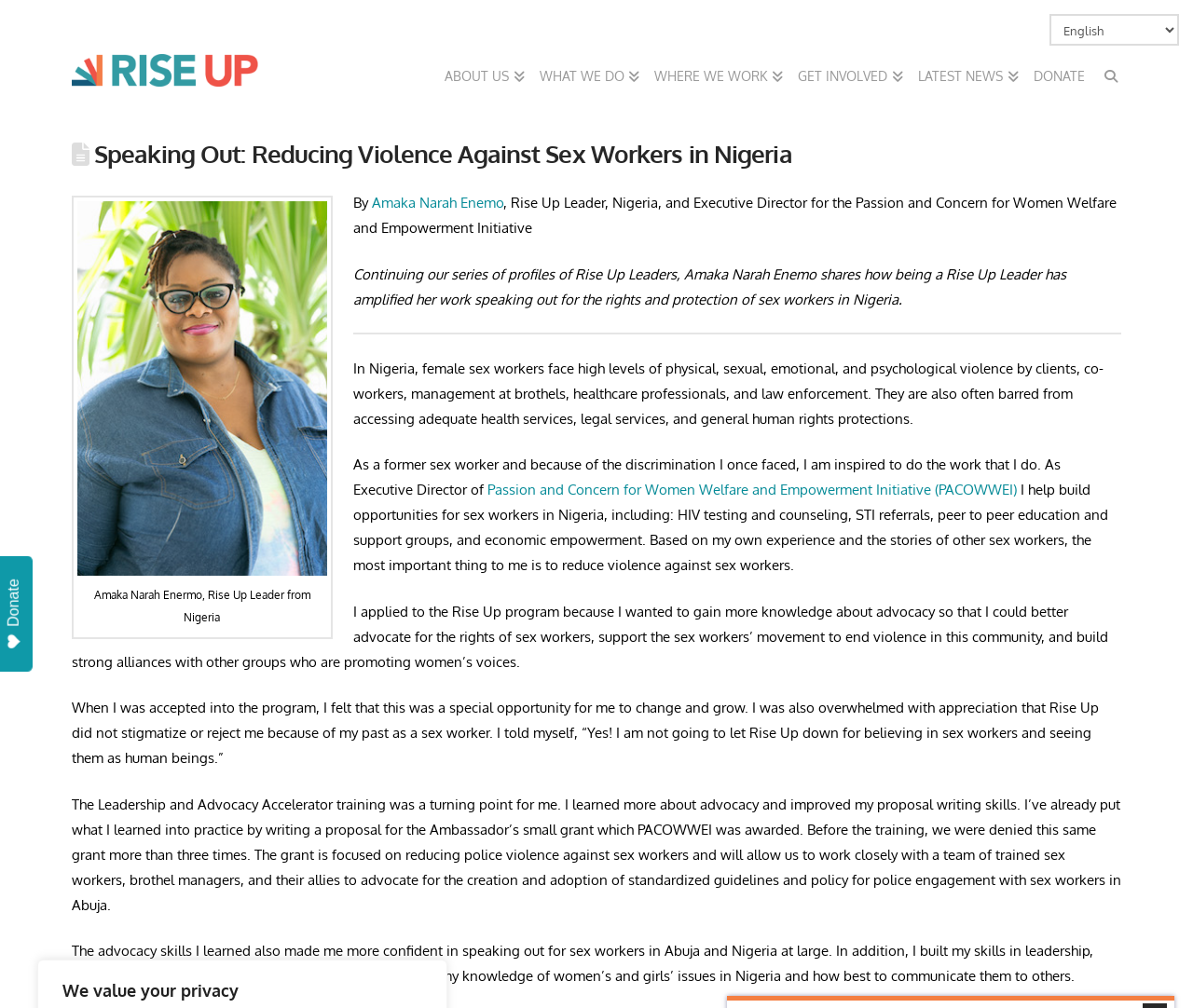Please provide the bounding box coordinates in the format (top-left x, top-left y, bottom-right x, bottom-right y). Remember, all values are floating point numbers between 0 and 1. What is the bounding box coordinate of the region described as: About Us

[0.366, 0.0, 0.446, 0.102]